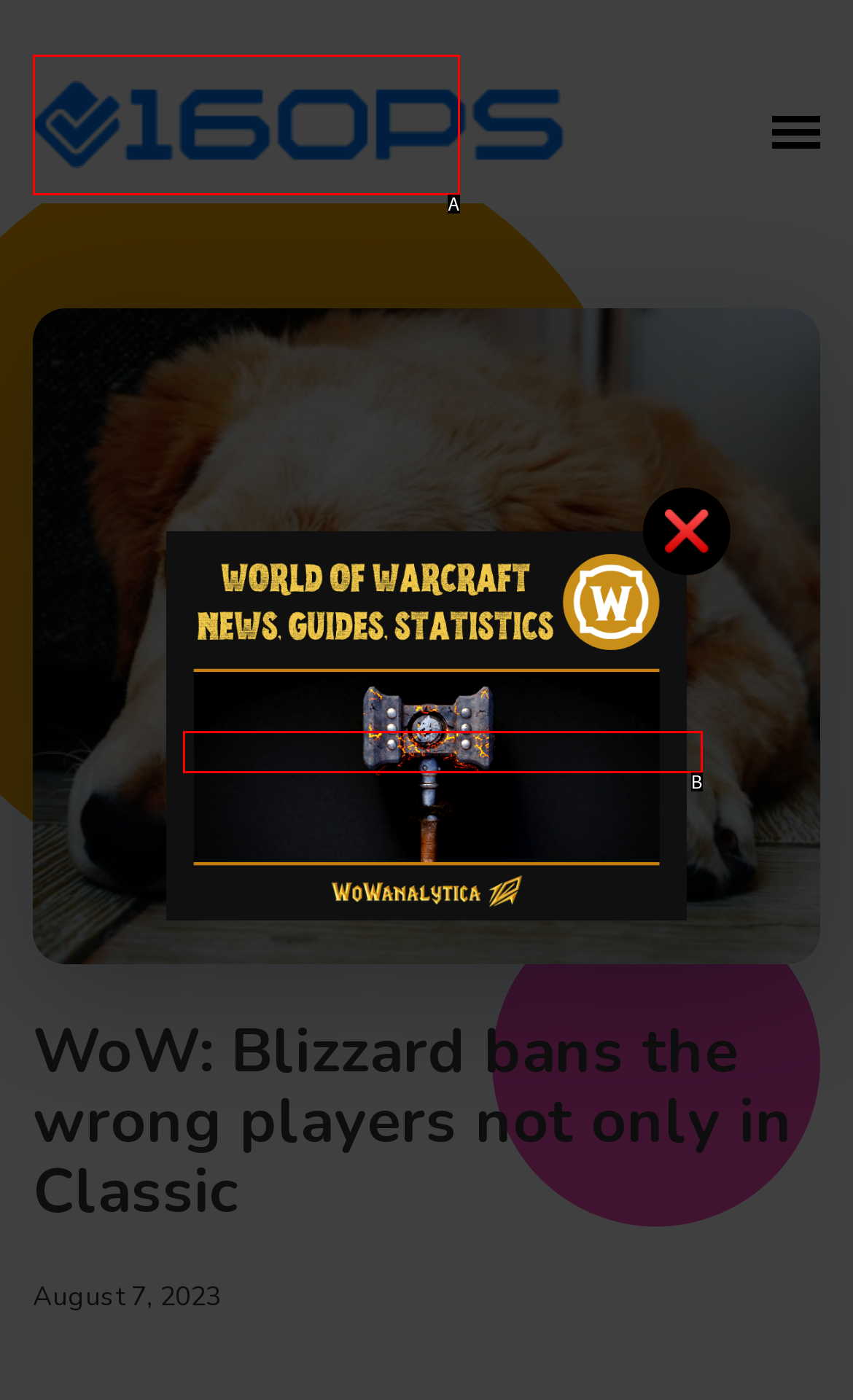Determine which option fits the following description: parent_node: ❌
Answer with the corresponding option's letter directly.

B